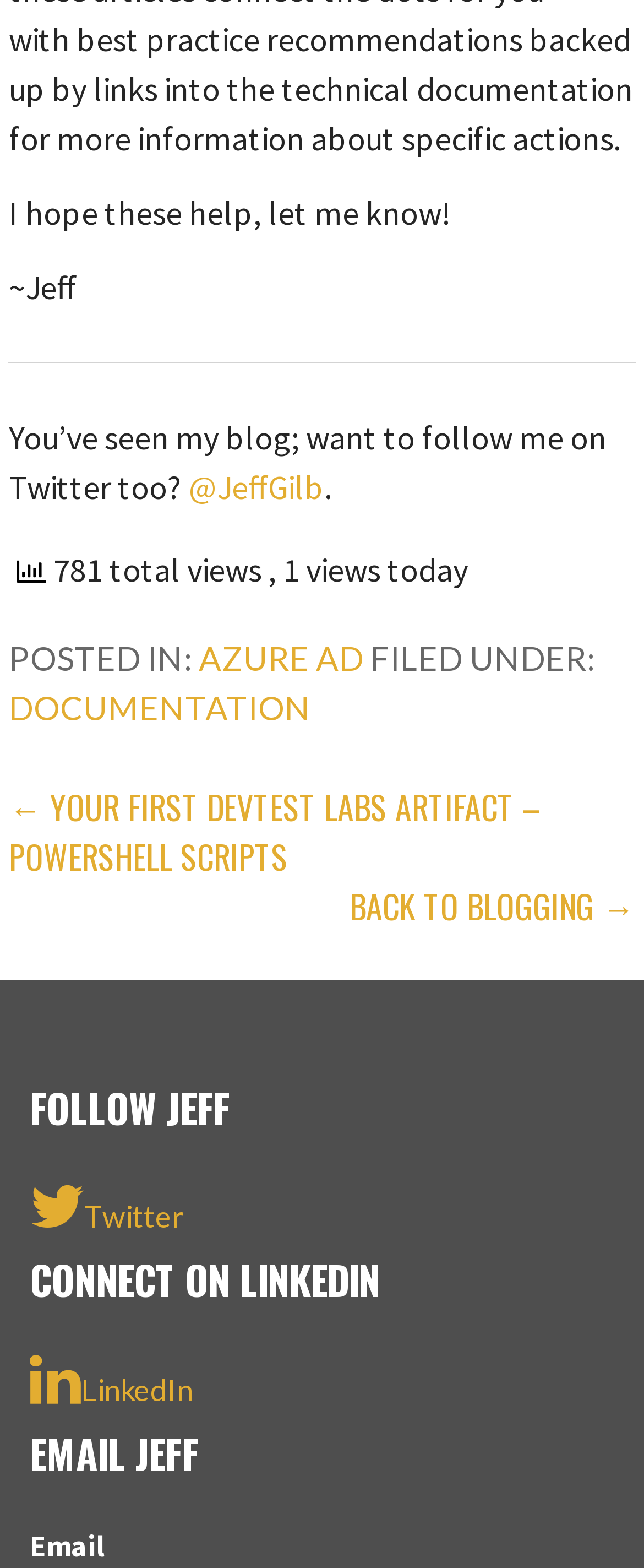Refer to the element description Azure AD and identify the corresponding bounding box in the screenshot. Format the coordinates as (top-left x, top-left y, bottom-right x, bottom-right y) with values in the range of 0 to 1.

[0.309, 0.406, 0.565, 0.432]